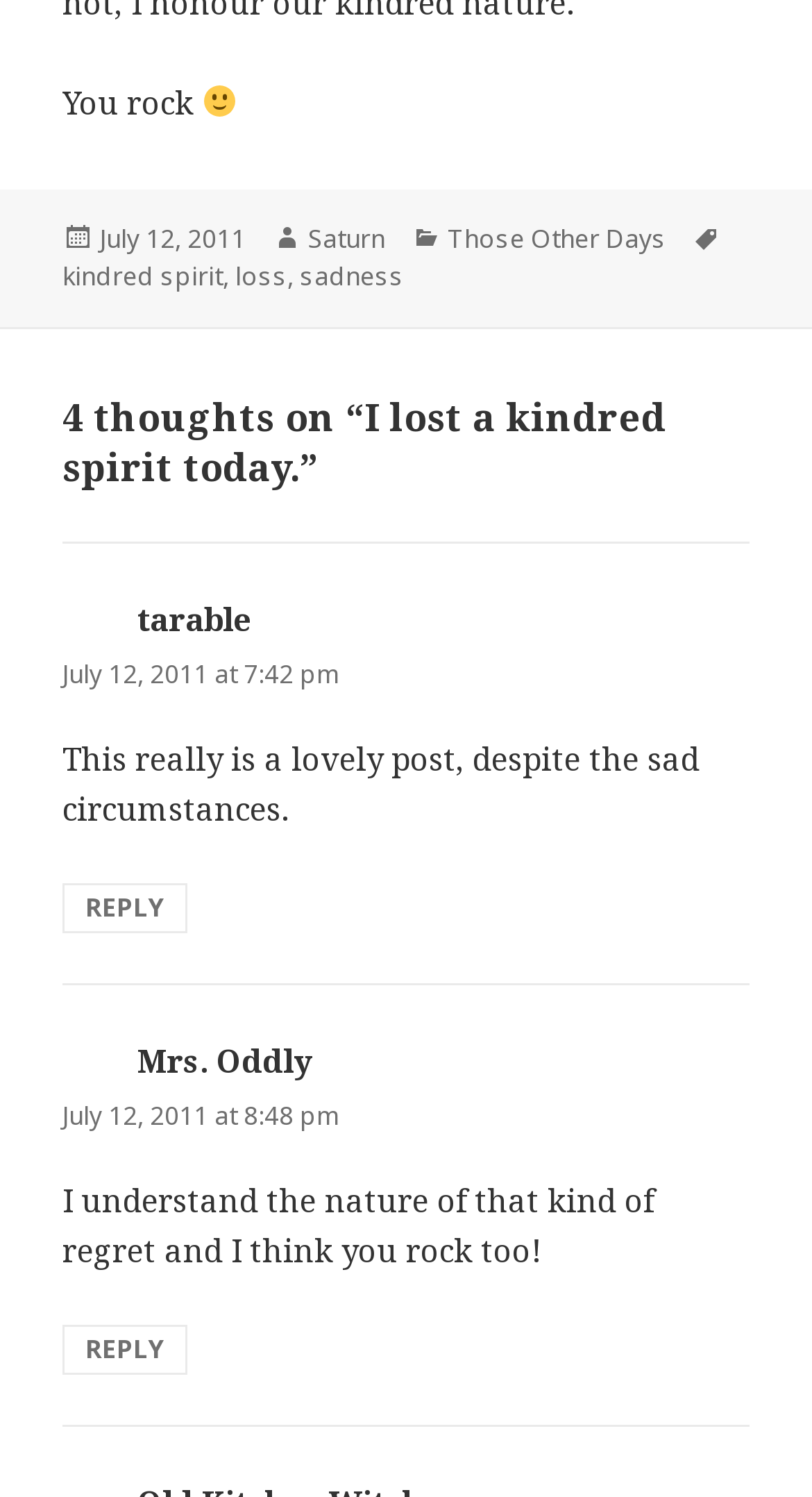How many comments are there on this post?
Answer the question with a detailed explanation, including all necessary information.

There are two articles in the webpage, each containing a comment. The first comment is from 'tarable' and the second comment is from 'Mrs. Oddly'.